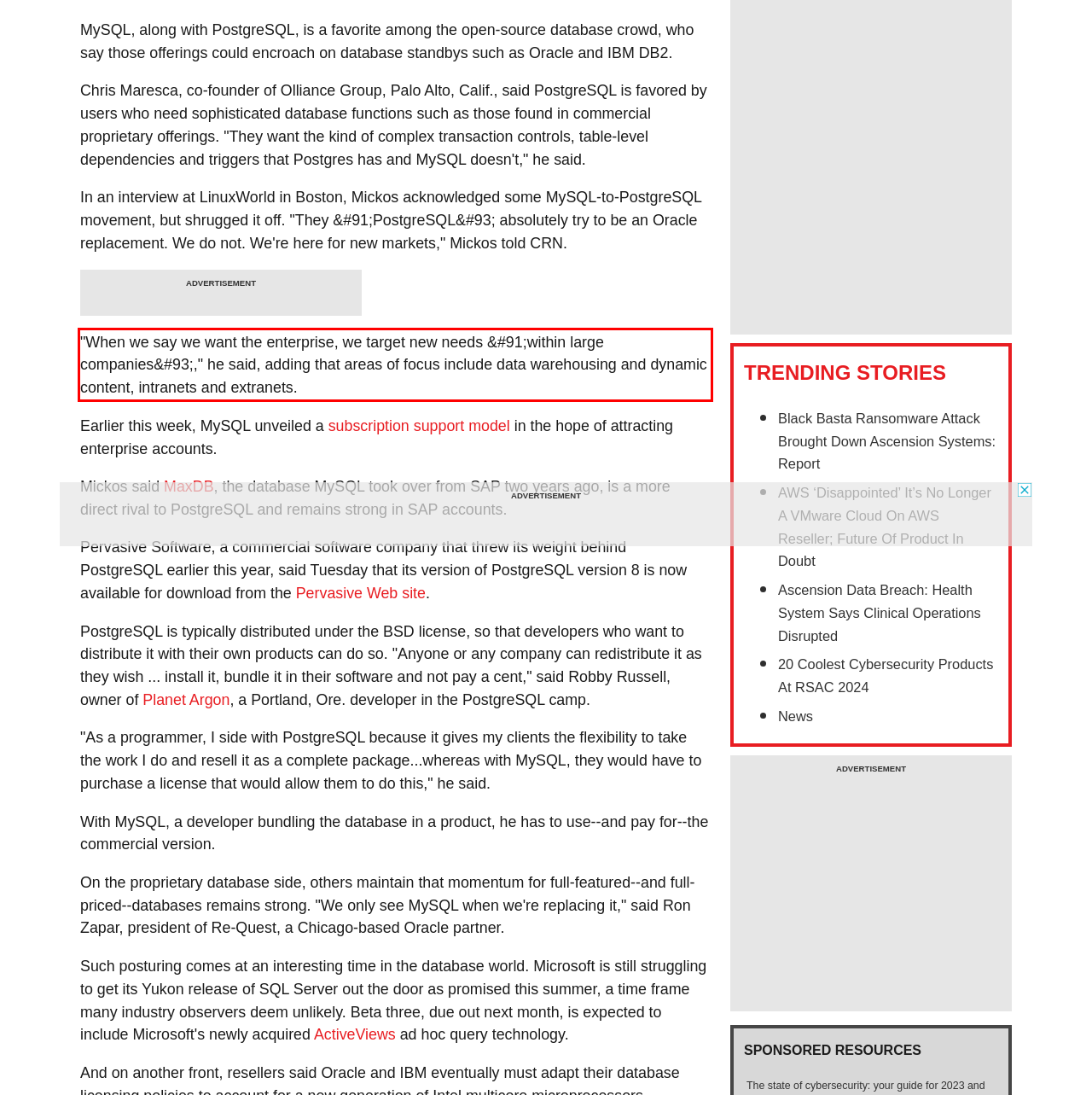You have a screenshot of a webpage with a red bounding box. Use OCR to generate the text contained within this red rectangle.

"When we say we want the enterprise, we target new needs &#91;within large companies&#93;," he said, adding that areas of focus include data warehousing and dynamic content, intranets and extranets.